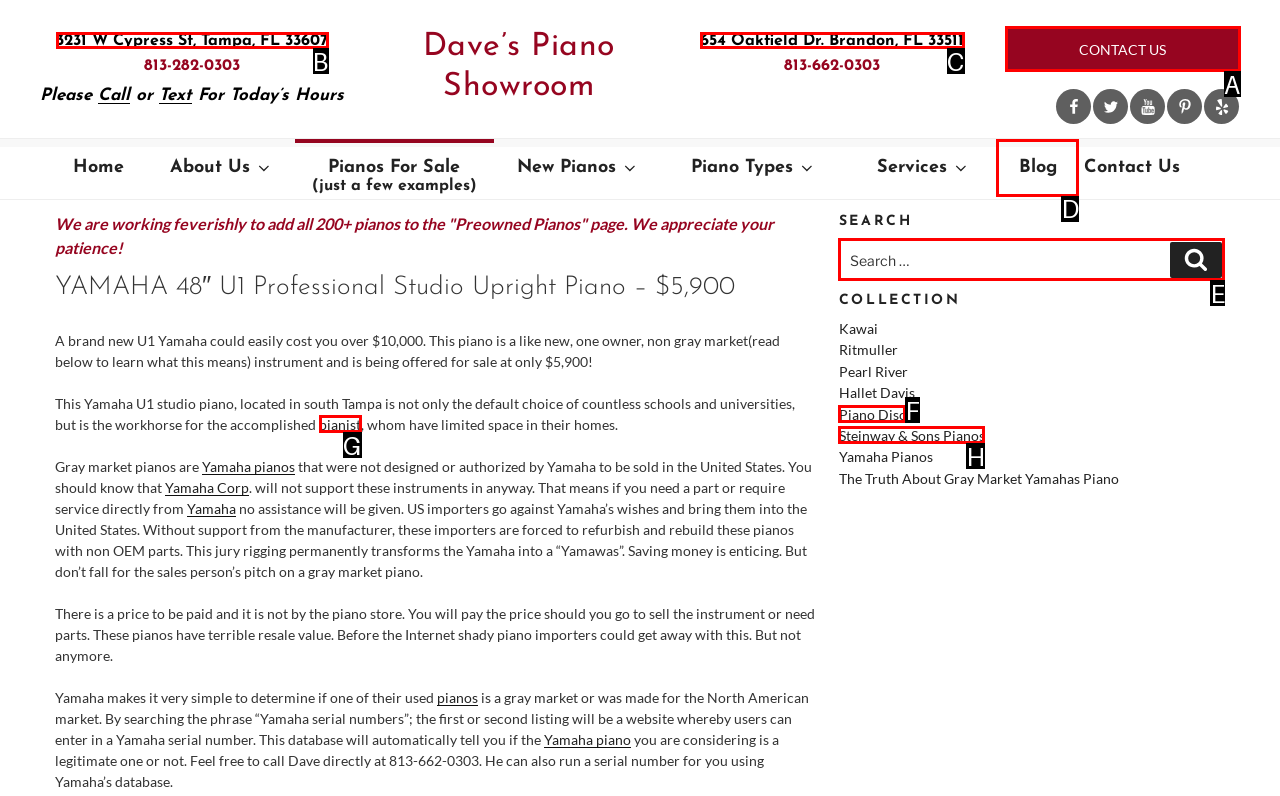Find the option you need to click to complete the following instruction: Search for pianos
Answer with the corresponding letter from the choices given directly.

E